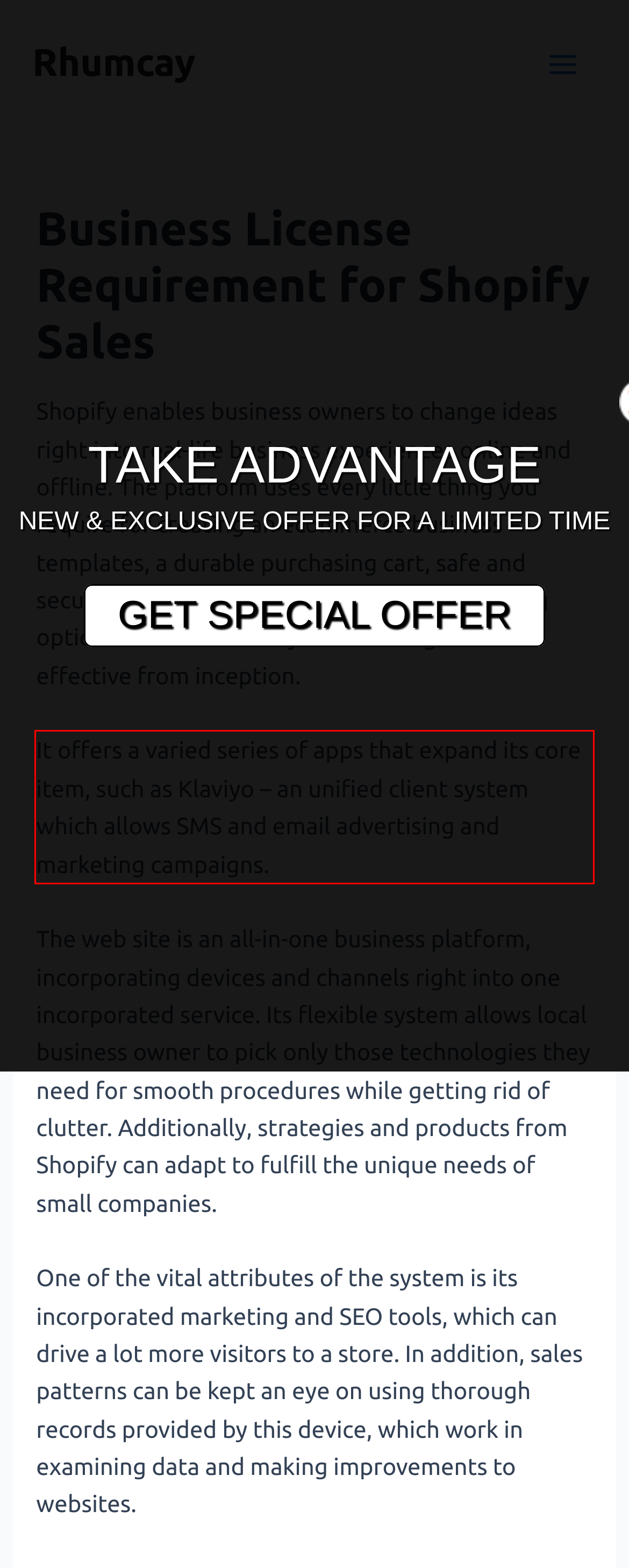You have a screenshot of a webpage with a red bounding box. Use OCR to generate the text contained within this red rectangle.

It offers a varied series of apps that expand its core item, such as Klaviyo – an unified client system which allows SMS and email advertising and marketing campaigns.